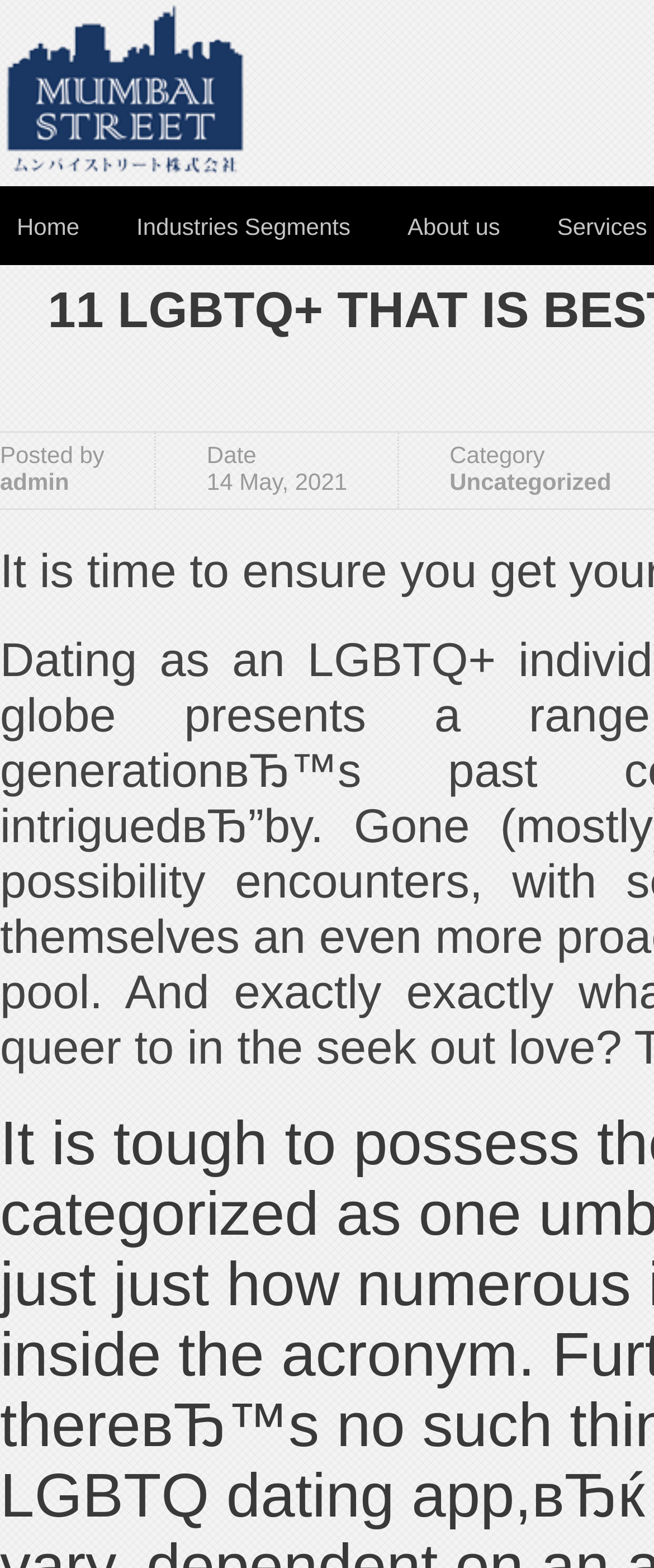Explain the webpage in detail.

The webpage appears to be a blog post or article page. At the top, there are four links: an empty link, "Home", "Industries Segments", and "About us", positioned horizontally from left to right. 

Below these links, there is a section with three pieces of information about the post. On the left, there is a "Posted by" label, followed by a link to the author "admin". To the right of the author link, there is a "Date" label, and next to it, the specific date "14 May, 2021" is displayed. Further to the right, there is a "Category" label, accompanied by a link to the category "Uncategorized". 

The title of the webpage, "11 LGBTQ+ that is best Dating Apps It Doesn’t Matter What You’re Trying To Find | Mumbai Street", is likely displayed prominently at the top of the page, although its exact position is not specified.